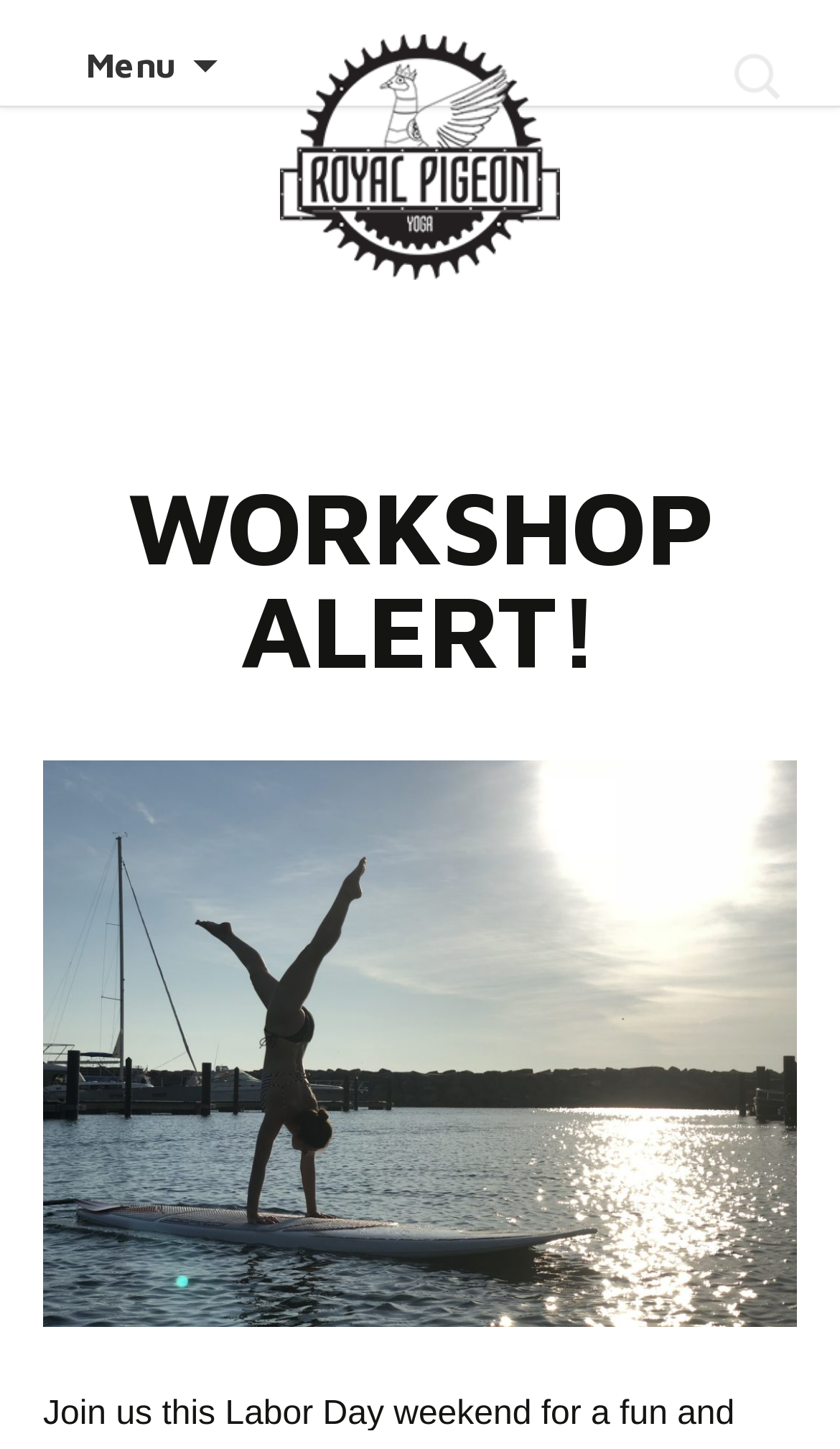Provide a one-word or brief phrase answer to the question:
What is the text of the heading at the top of the page?

WORKSHOP ALERT!